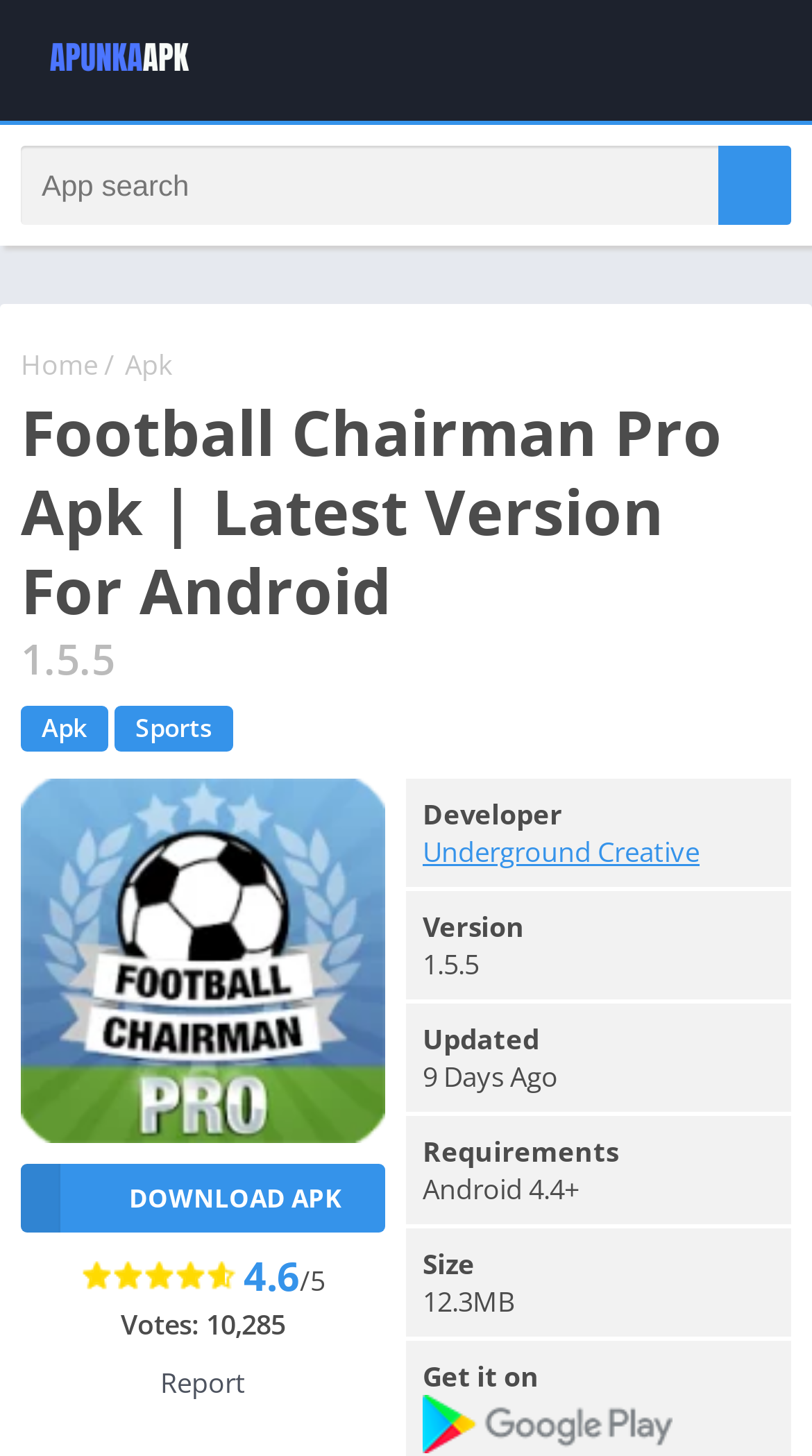Could you locate the bounding box coordinates for the section that should be clicked to accomplish this task: "Get it on Google Play".

[0.521, 0.958, 0.828, 0.998]